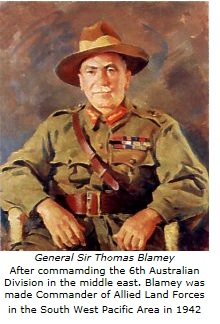What was General Blamey's role in 1942?
Provide an in-depth and detailed answer to the question.

According to the caption, in 1942, General Blamey was appointed Commander of Allied Land Forces in the South West Pacific Area, highlighting his significant contributions to the Allied efforts in the Pacific.